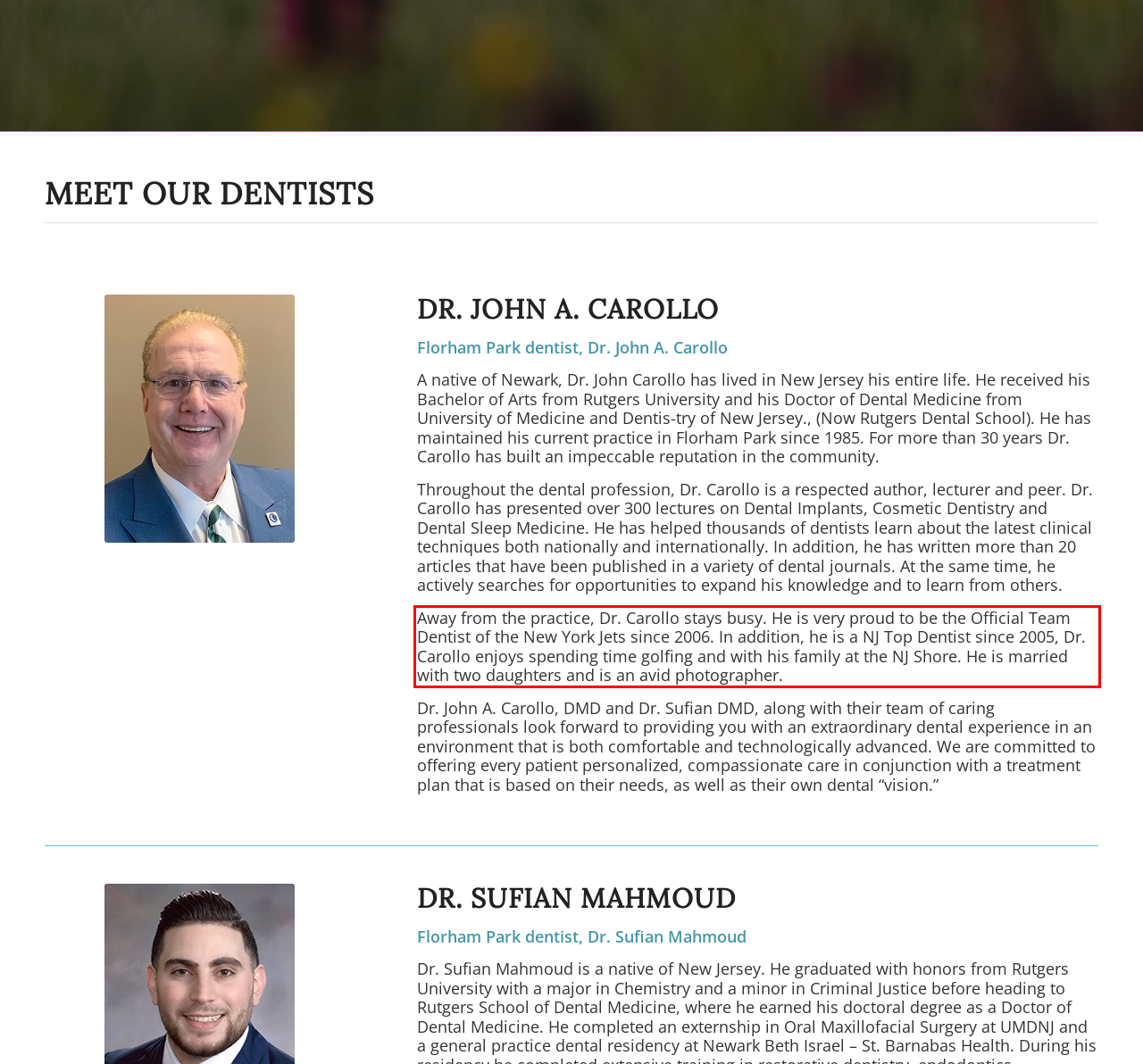Given the screenshot of a webpage, identify the red rectangle bounding box and recognize the text content inside it, generating the extracted text.

Away from the practice, Dr. Carollo stays busy. He is very proud to be the Official Team Dentist of the New York Jets since 2006. In addition, he is a NJ Top Dentist since 2005, Dr. Carollo enjoys spending time golfing and with his family at the NJ Shore. He is married with two daughters and is an avid photographer.